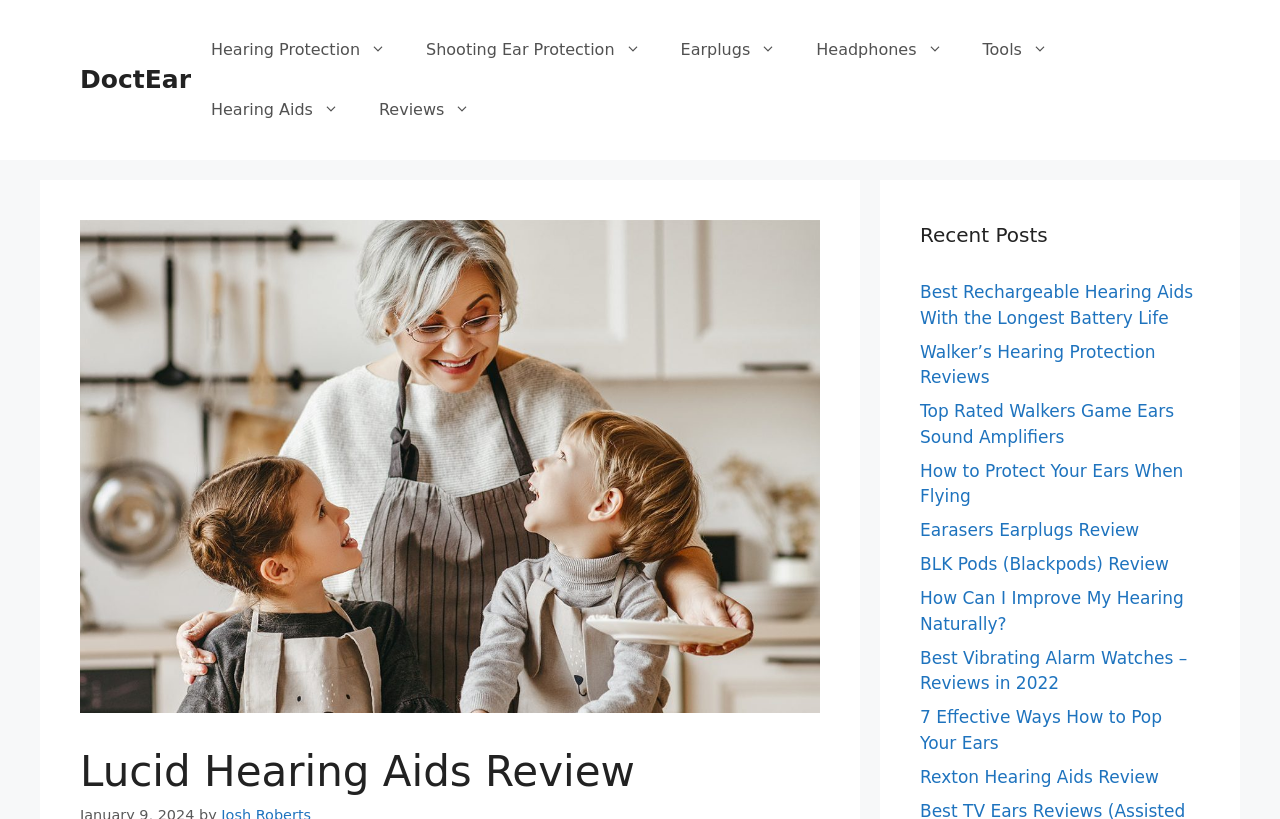Please specify the bounding box coordinates of the clickable section necessary to execute the following command: "Explore the 'Earplugs' section".

[0.516, 0.024, 0.622, 0.098]